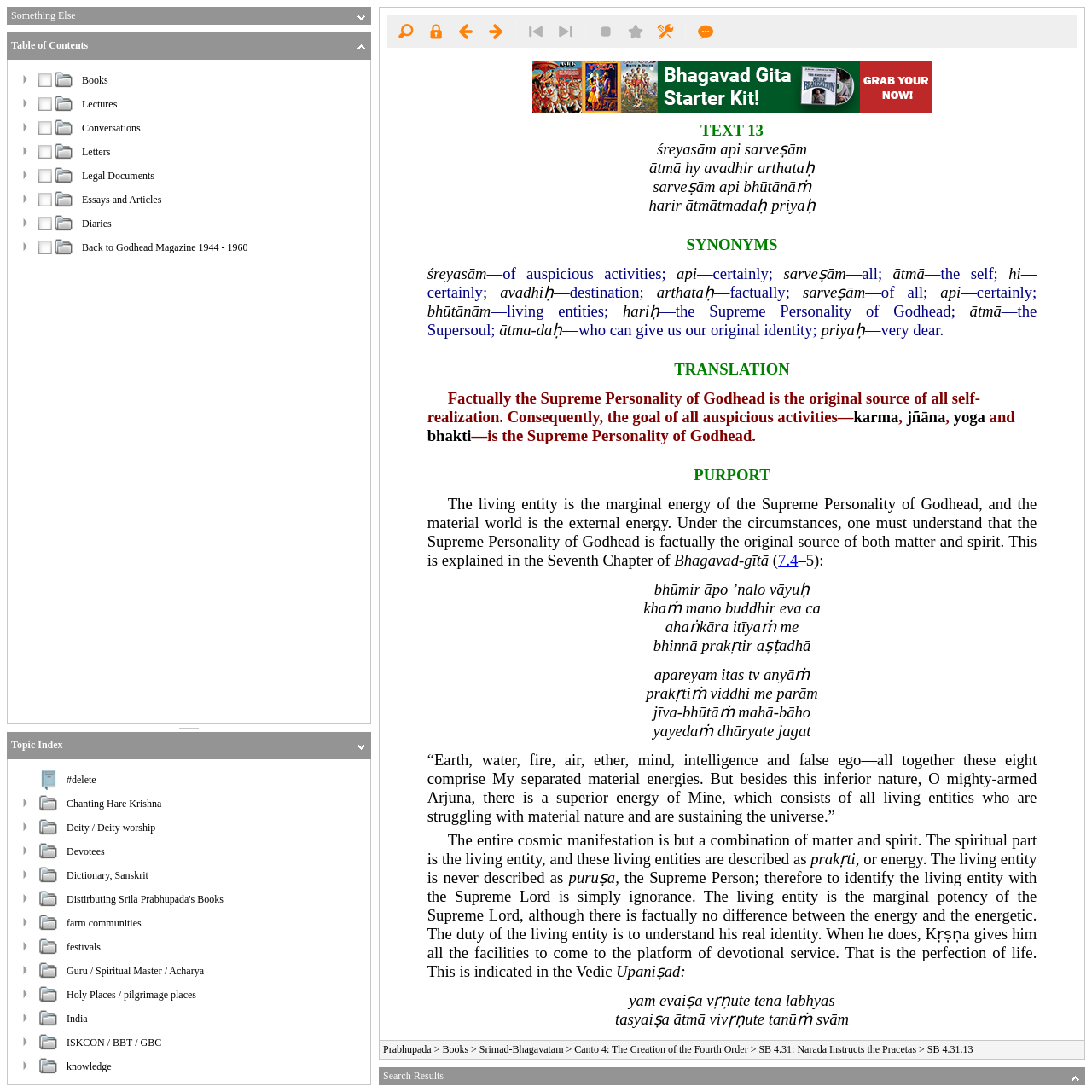What is the overall theme of the webpage?
Carefully examine the image and provide a detailed answer to the question.

Based on the content and structure of the webpage, it appears that the overall theme is spiritual, as it focuses on the works and teachings of Srila Prabhupada, a spiritual leader.